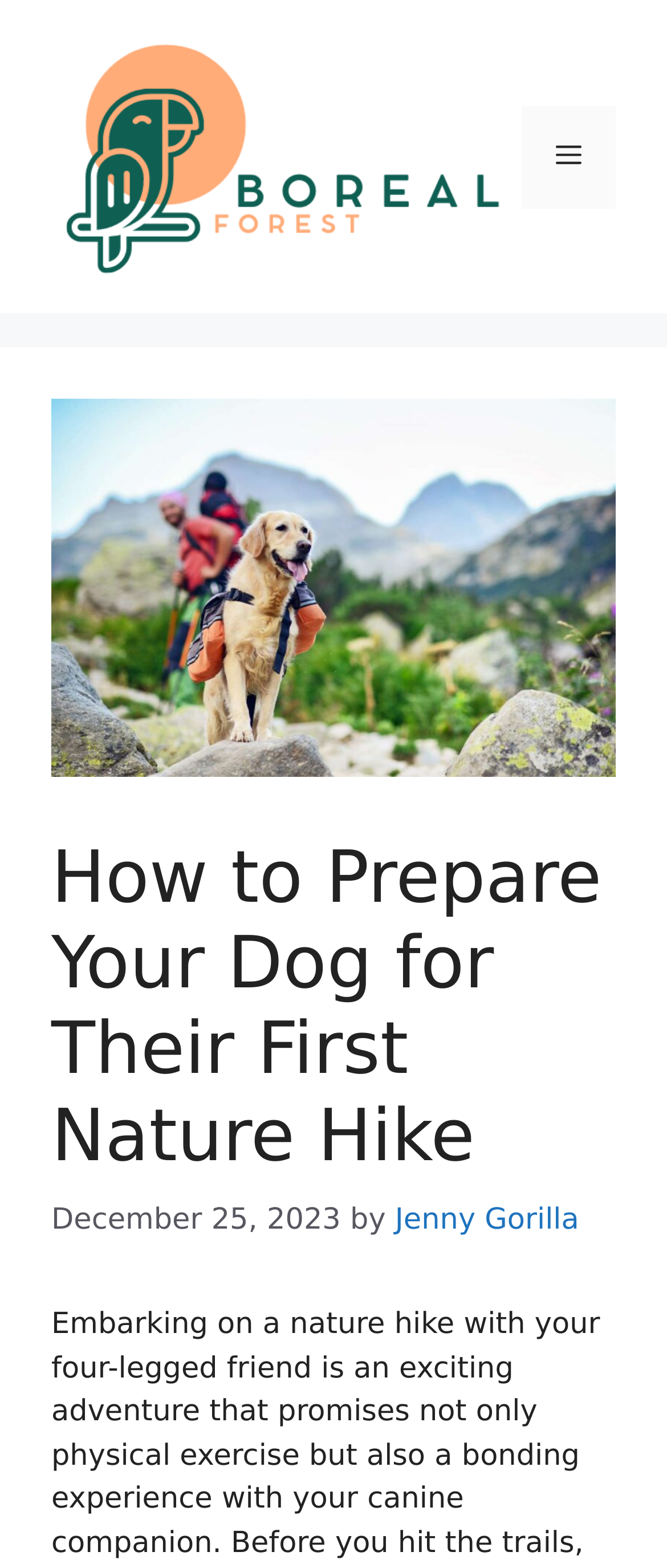Reply to the question with a single word or phrase:
What is the topic of the article?

Preparing dog for nature hike